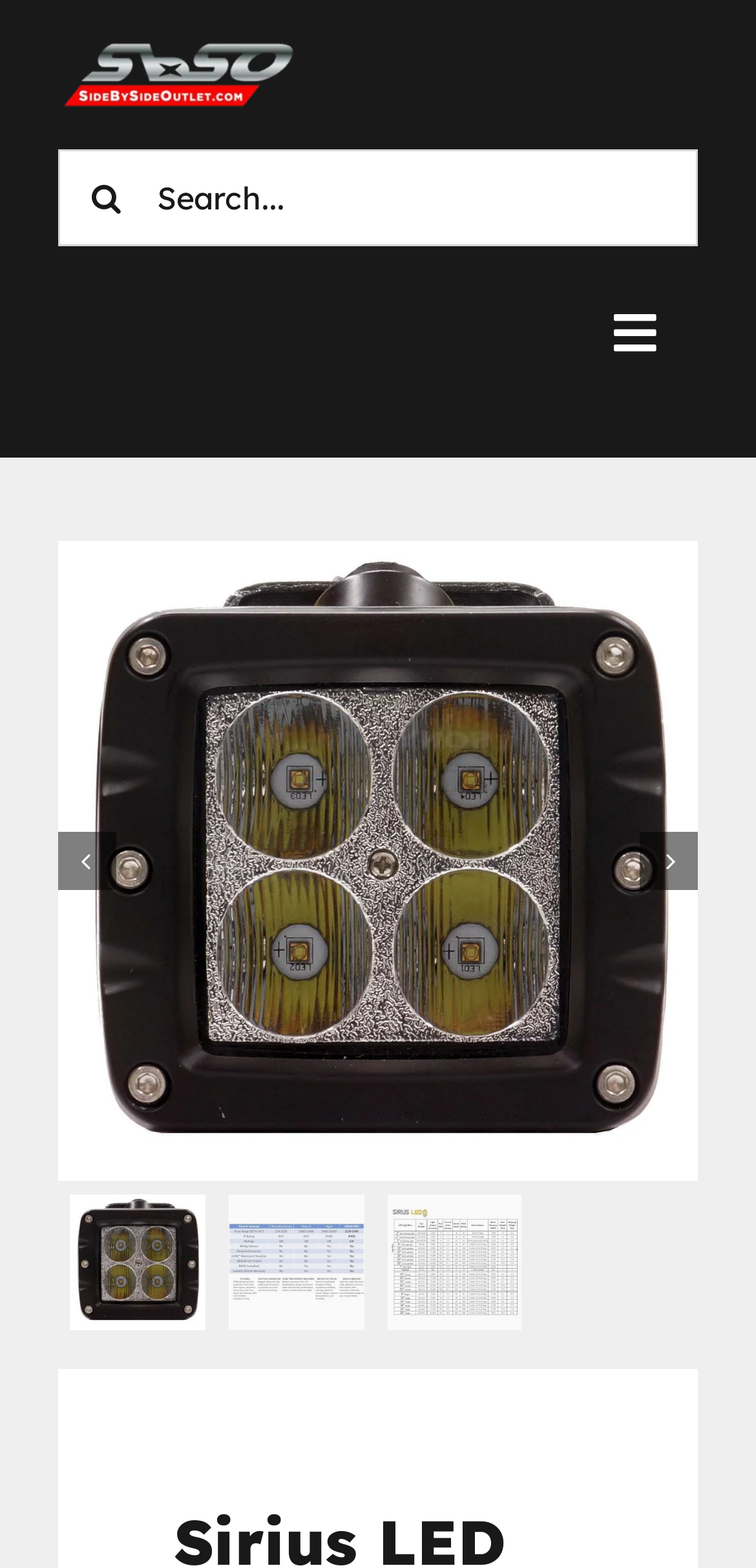Indicate the bounding box coordinates of the clickable region to achieve the following instruction: "Search for products."

[0.077, 0.095, 0.923, 0.157]